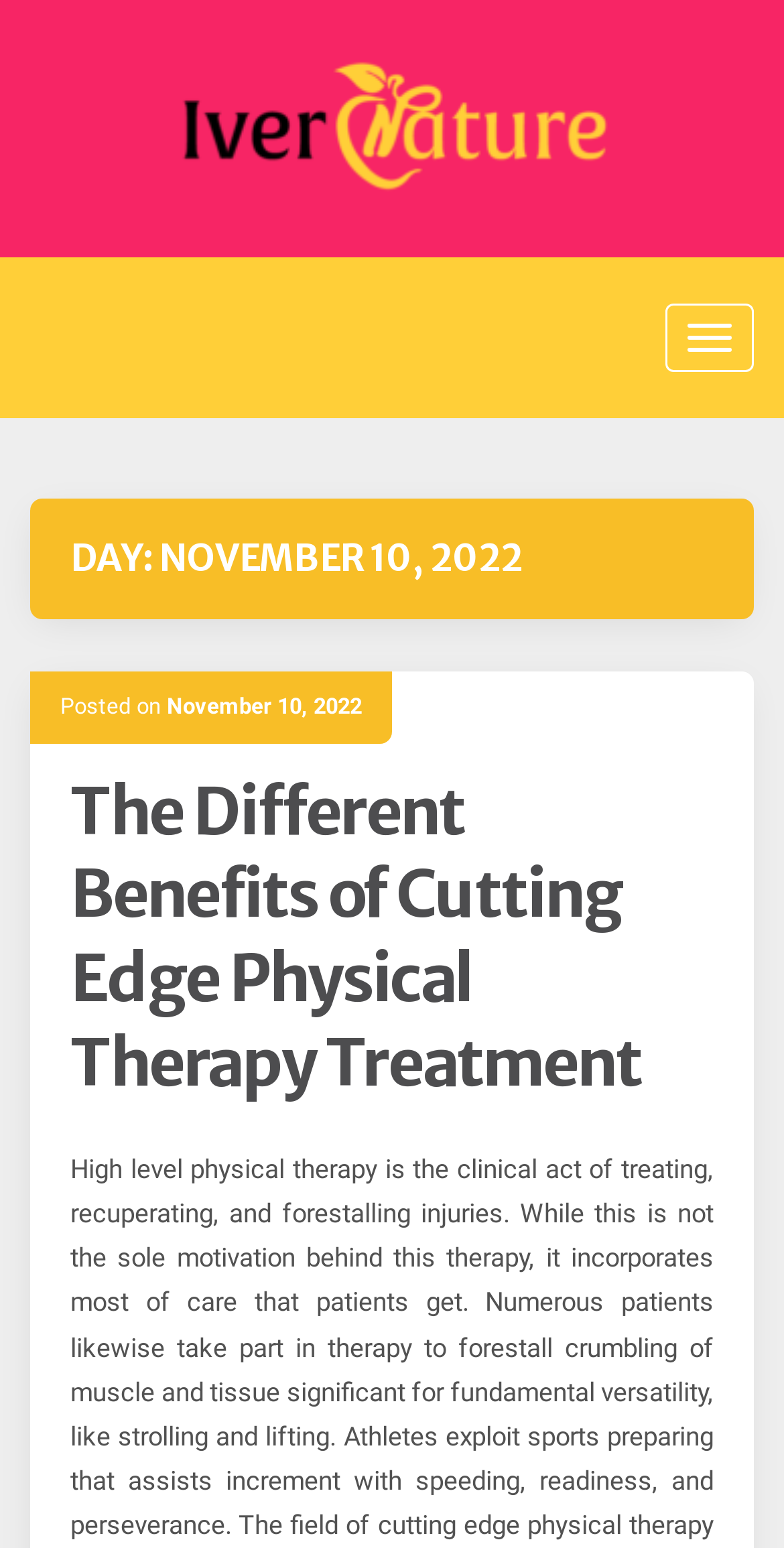Explain the webpage in detail.

The webpage is about Iver Nature, with a focus on a specific date, November 10, 2022. At the top, there is a link and an image, both labeled "Iver Nature", positioned side by side, taking up most of the width. 

Below this, on the right side, there is a button with no label. On the left side, there is a header section that spans most of the width. Within this section, there is a heading that displays the date "NOVEMBER 10, 2022". 

Underneath the date, there is a subheading that reads "Posted on" followed by a link to the same date "November 10, 2022". This link also contains a time element, although the time is not specified. 

Further down, there is a main heading that outlines the benefits of cutting-edge physical therapy treatment. This heading is also a link, allowing users to access more information on the topic.